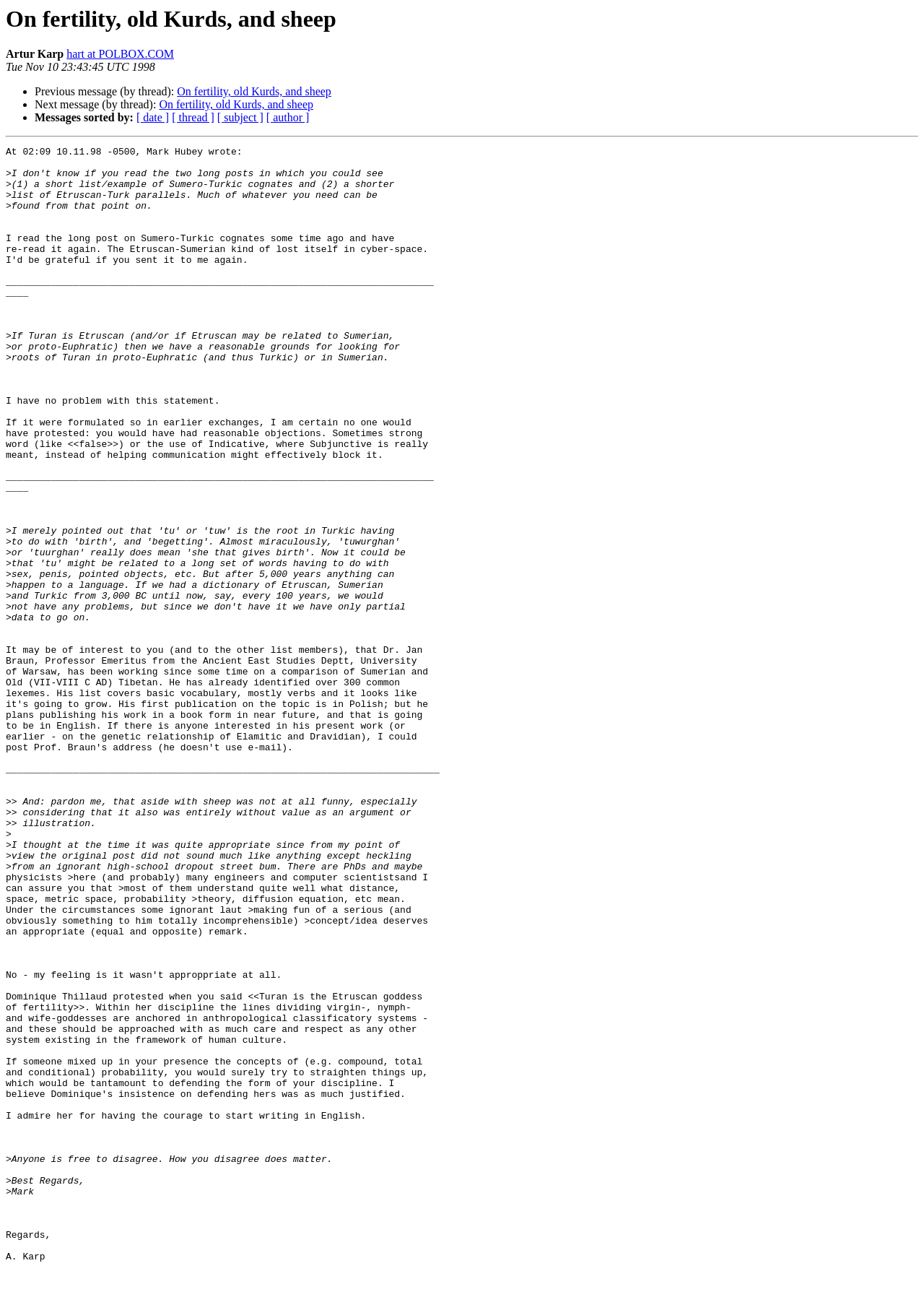What is the date of the message?
Provide a thorough and detailed answer to the question.

The date of the message is specified as Tue Nov 10 23:43:45 UTC 1998, which is mentioned below the author's name on the webpage.